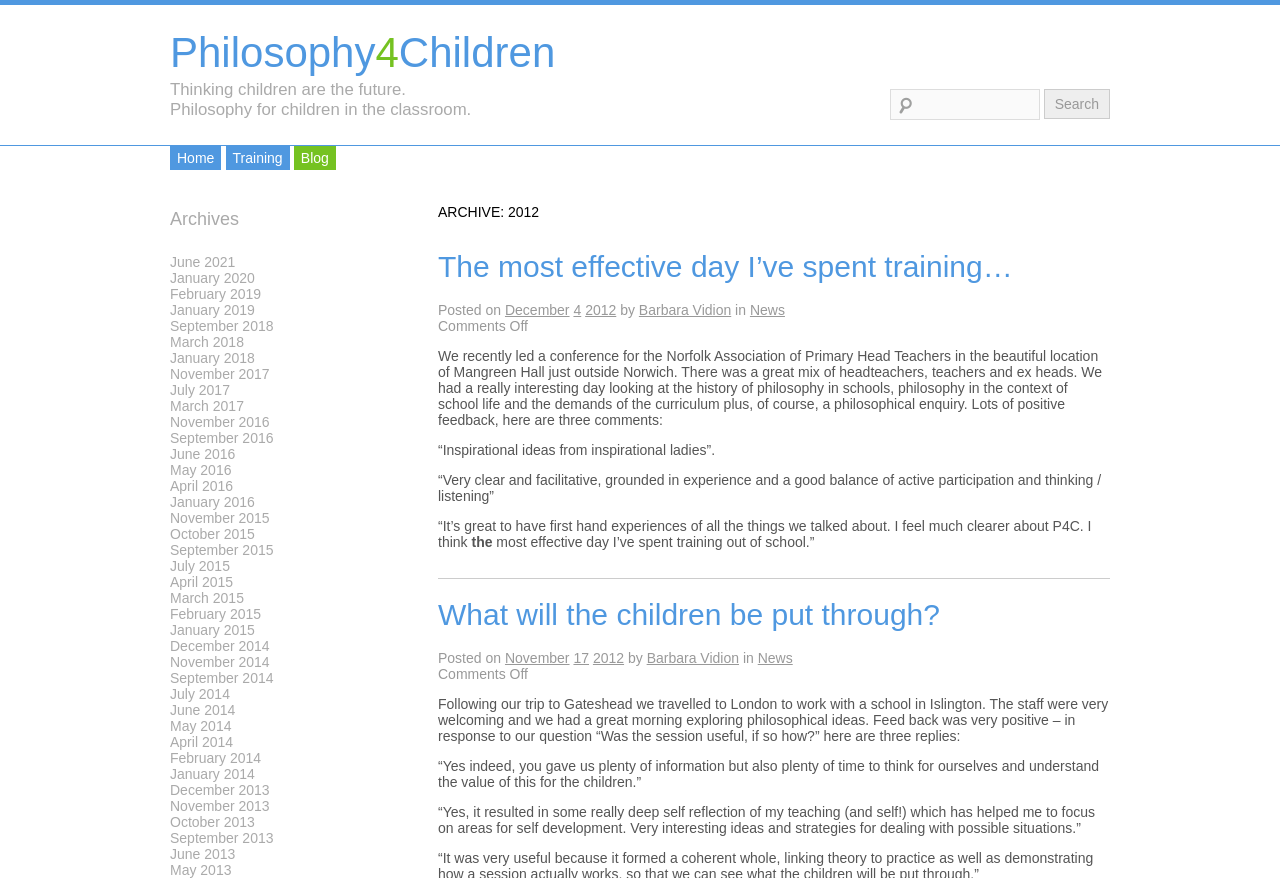Pinpoint the bounding box coordinates of the element you need to click to execute the following instruction: "Go to the home page". The bounding box should be represented by four float numbers between 0 and 1, in the format [left, top, right, bottom].

[0.133, 0.166, 0.173, 0.194]